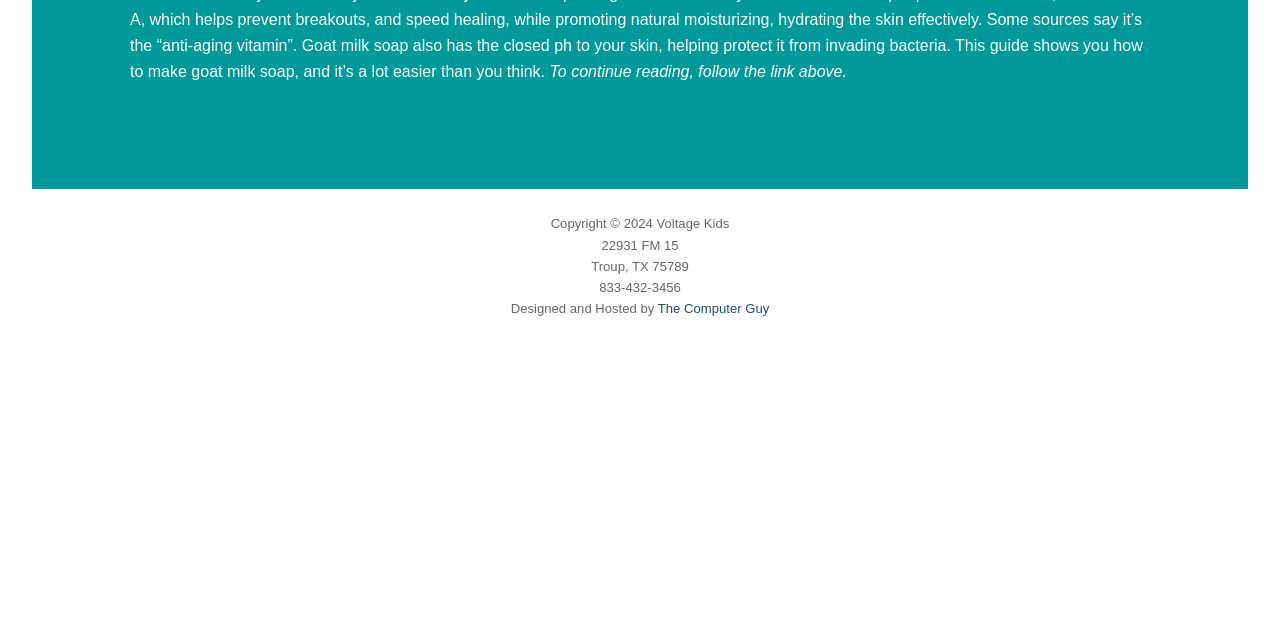Using the provided description The Computer Guy, find the bounding box coordinates for the UI element. Provide the coordinates in (top-left x, top-left y, bottom-right x, bottom-right y) format, ensuring all values are between 0 and 1.

[0.514, 0.471, 0.601, 0.494]